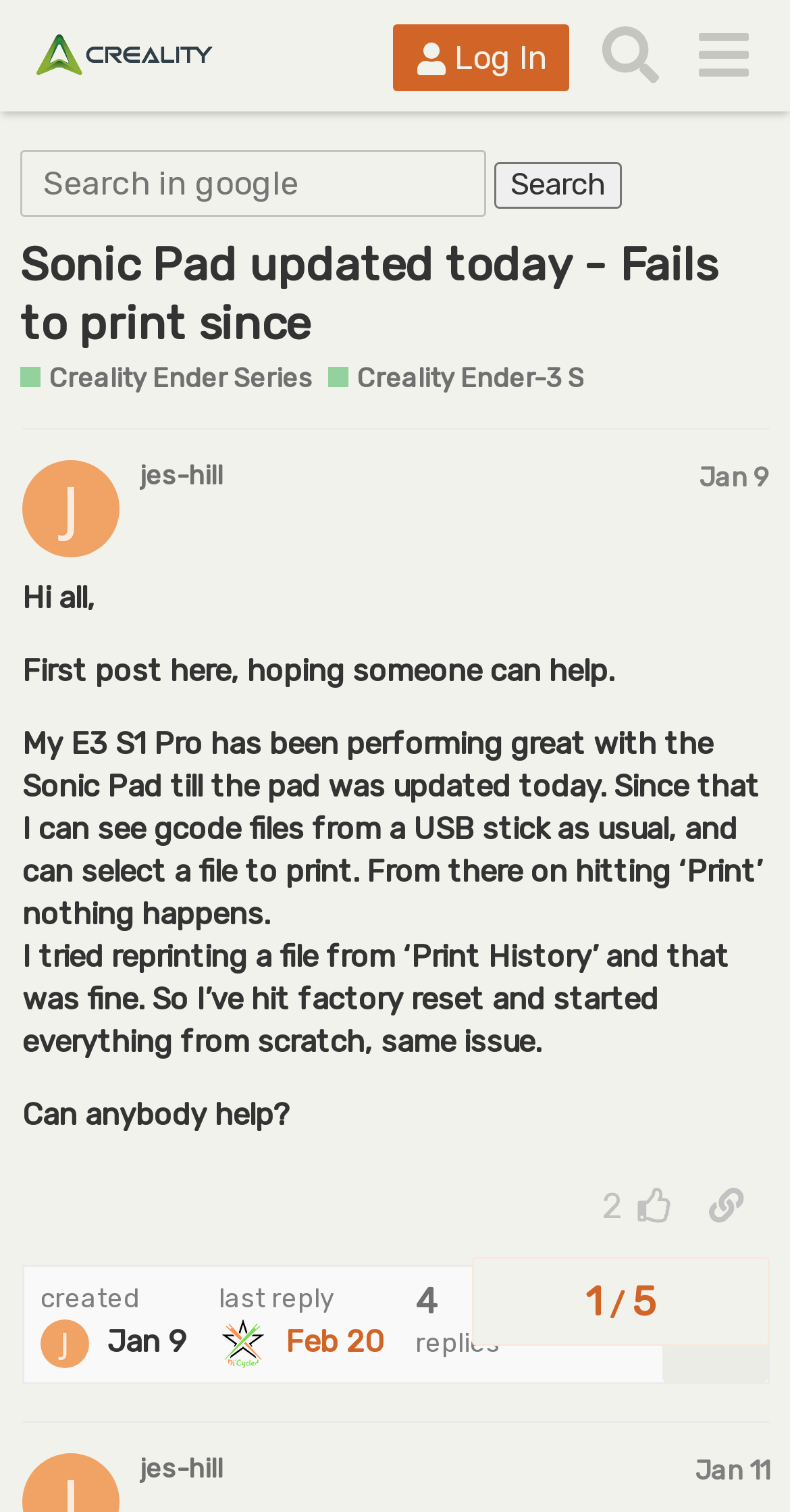What is the topic of the first post?
Please interpret the details in the image and answer the question thoroughly.

I found the answer by looking at the heading of the first post, which says 'Sonic Pad updated today - Fails to print since'.